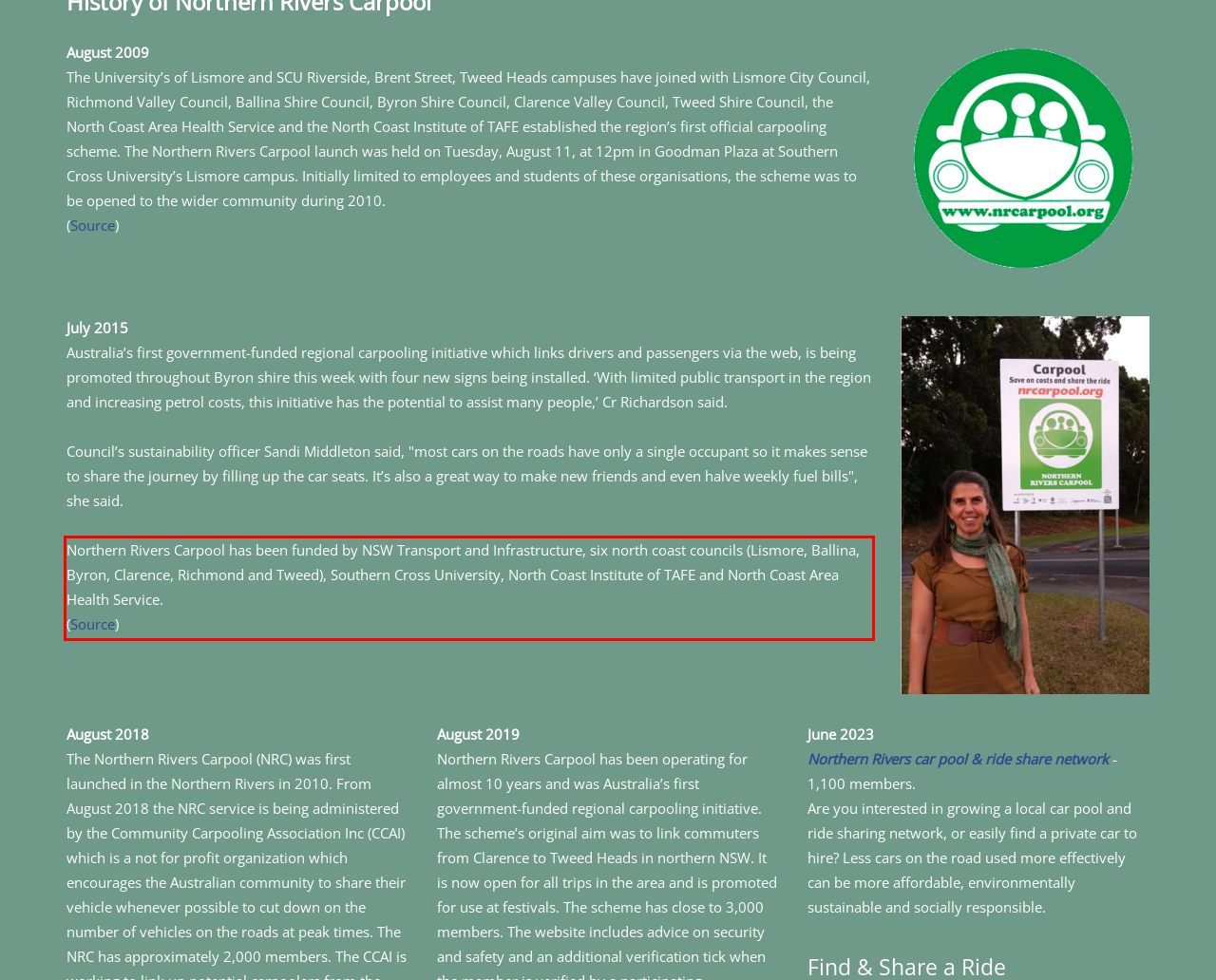You are given a screenshot with a red rectangle. Identify and extract the text within this red bounding box using OCR.

Northern Rivers Carpool has been funded by NSW Transport and Infrastructure, six north coast councils (Lismore, Ballina, Byron, Clarence, Richmond and Tweed), Southern Cross University, North Coast Institute of TAFE and North Coast Area Health Service. (Source)